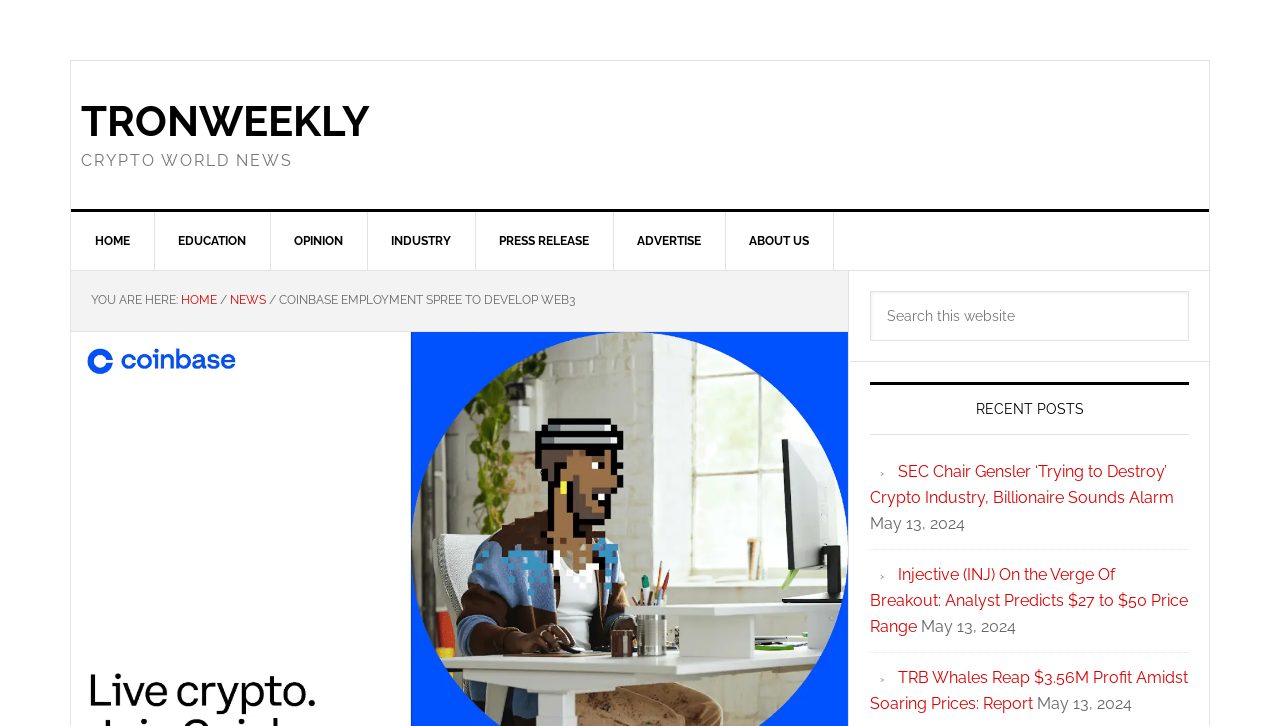What is the topic of the webpage?
Look at the image and respond to the question as thoroughly as possible.

The topic of the webpage is indicated by the static text 'COINBASE EMPLOYMENT SPREE TO DEVELOP WEB3' in the breadcrumb navigation, which suggests that the webpage is about Coinbase's employment spree to develop Web3.